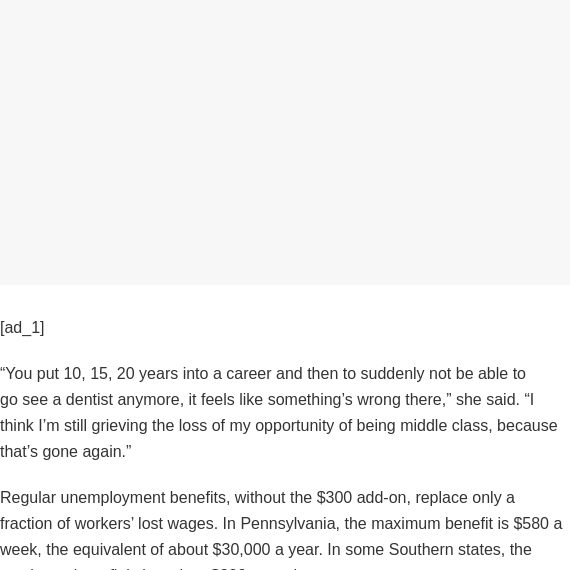Please provide a detailed answer to the question below by examining the image:
What is the state mentioned in the article?

The article specifically mentions Pennsylvania as one of the states where individuals are facing challenges due to the insufficient unemployment benefits.